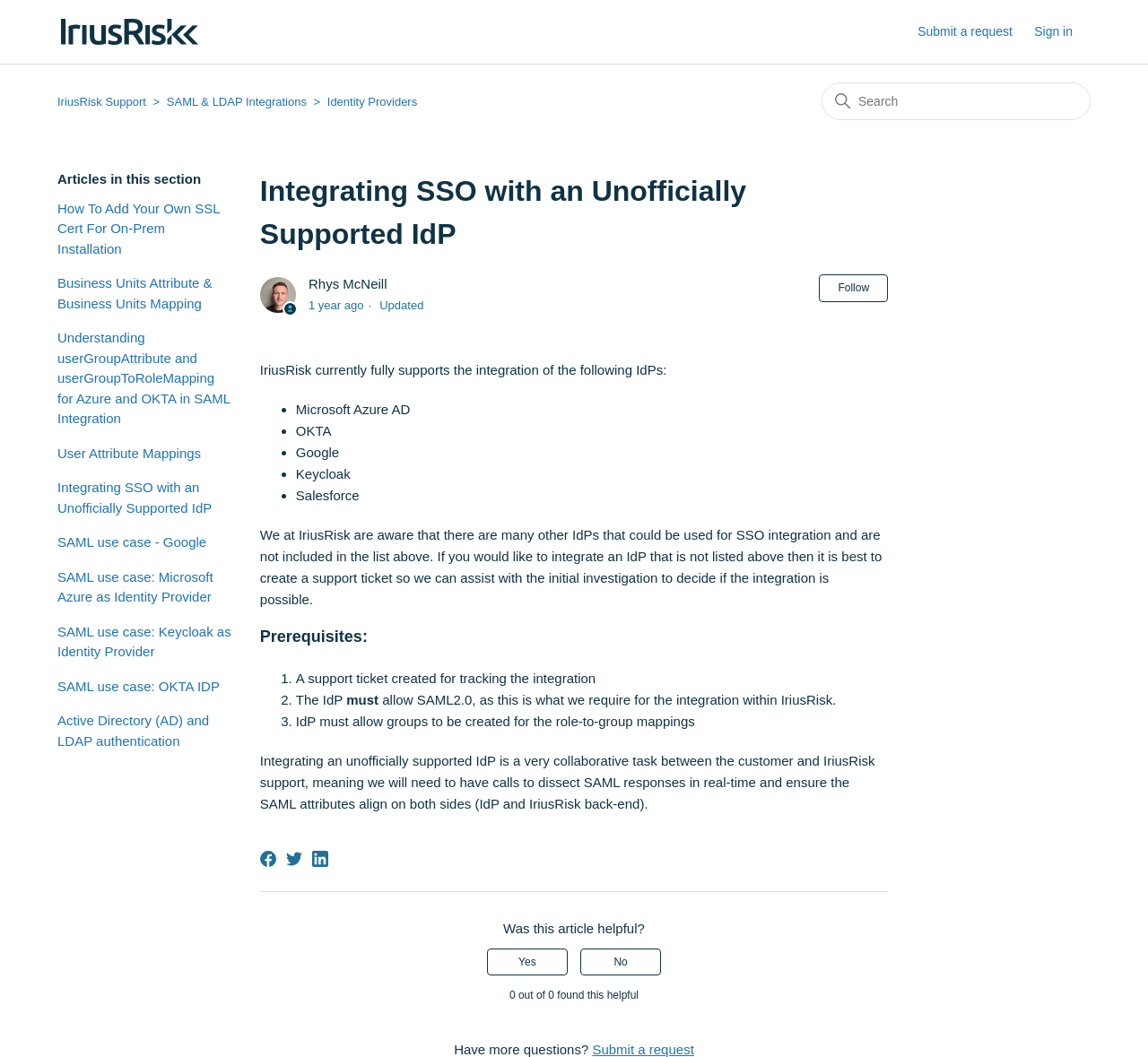Respond with a single word or phrase to the following question: What is required for the integration within IriusRisk?

SAML2.0